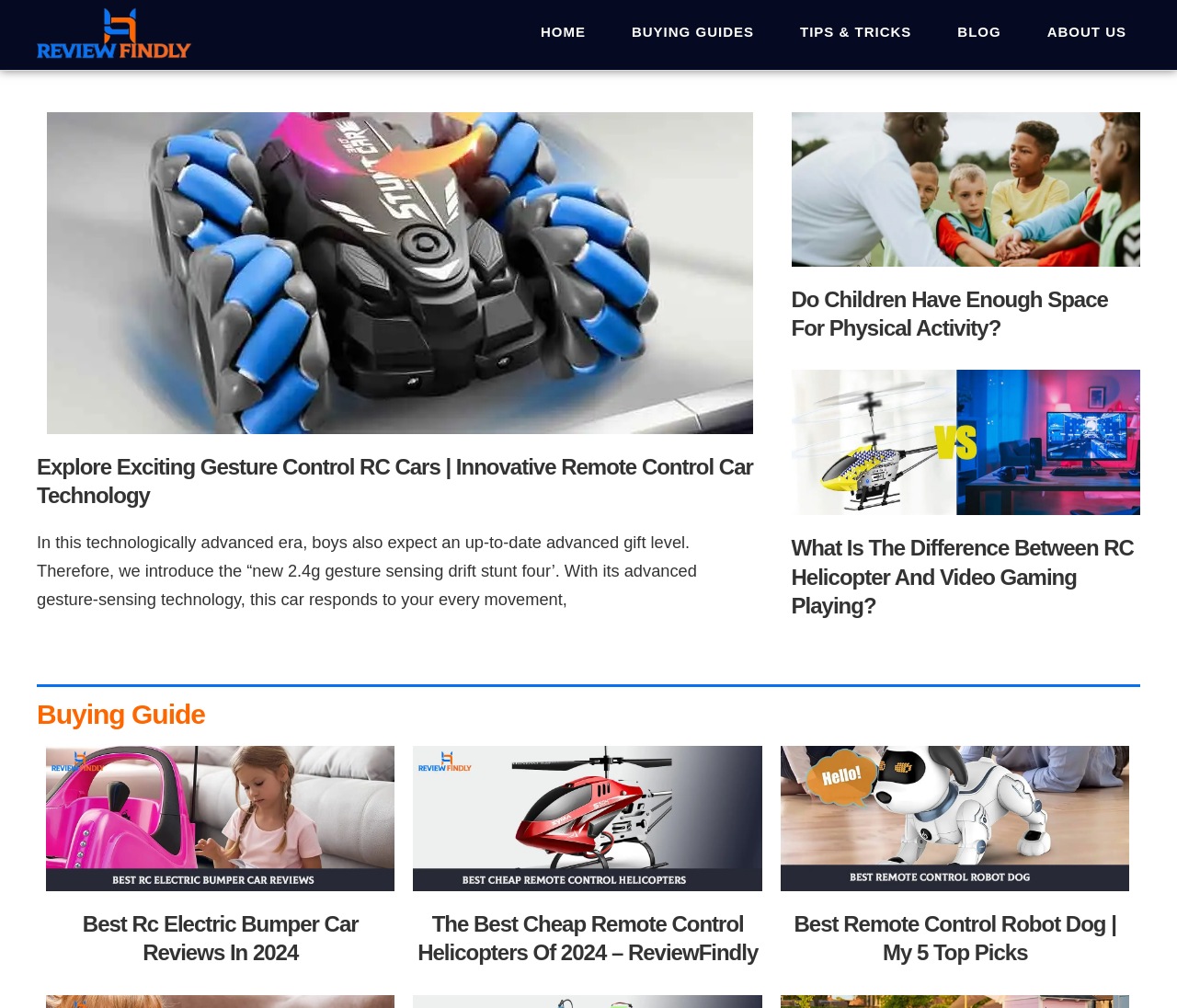Please identify the bounding box coordinates of the element that needs to be clicked to execute the following command: "Read the article about 'Explore Exciting Gesture Control RC Cars'". Provide the bounding box using four float numbers between 0 and 1, formatted as [left, top, right, bottom].

[0.031, 0.449, 0.648, 0.506]